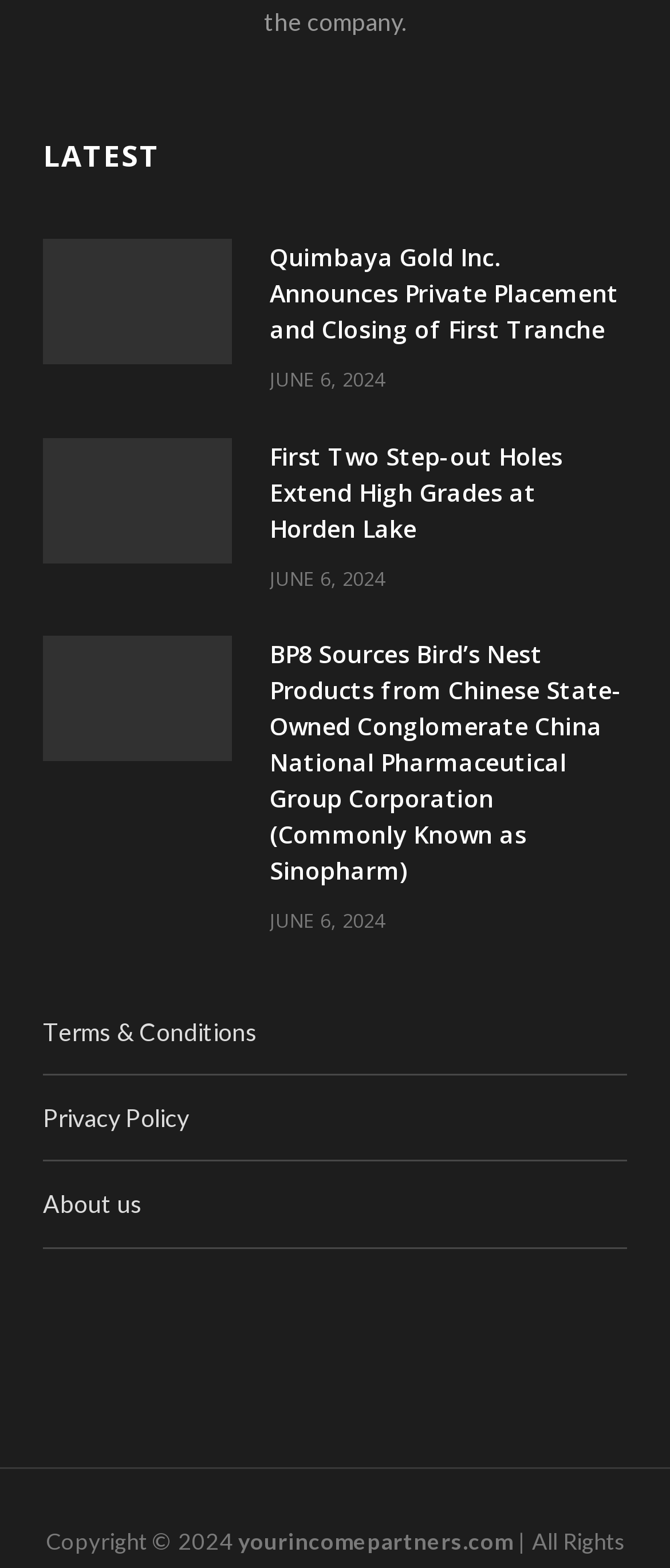Locate the bounding box coordinates of the segment that needs to be clicked to meet this instruction: "Check First Two Step-out Holes Extend High Grades at Horden Lake news".

[0.064, 0.279, 0.346, 0.359]